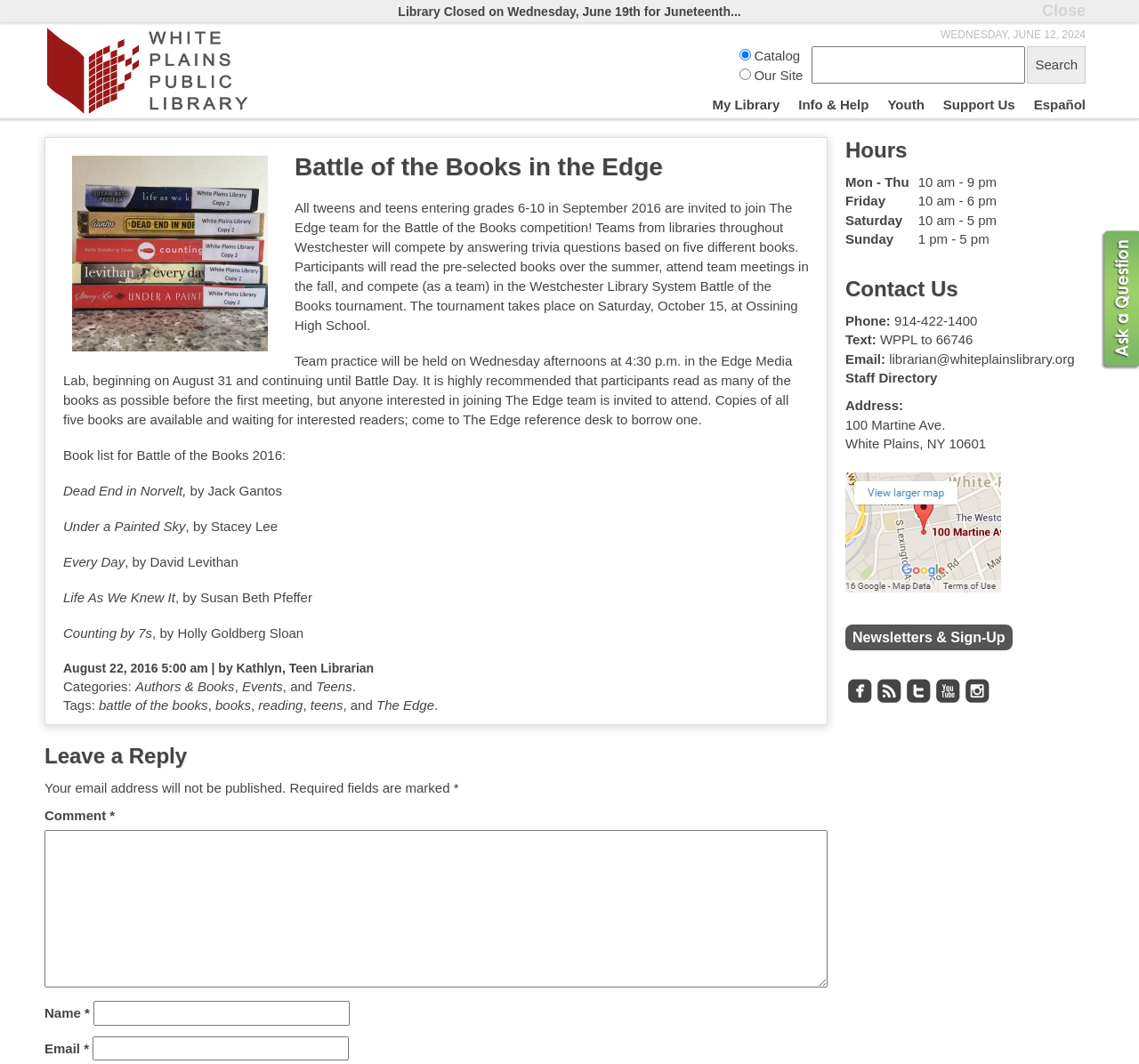Pinpoint the bounding box coordinates of the area that should be clicked to complete the following instruction: "Read about Battle of the Books in the Edge". The coordinates must be given as four float numbers between 0 and 1, i.e., [left, top, right, bottom].

[0.055, 0.145, 0.71, 0.17]